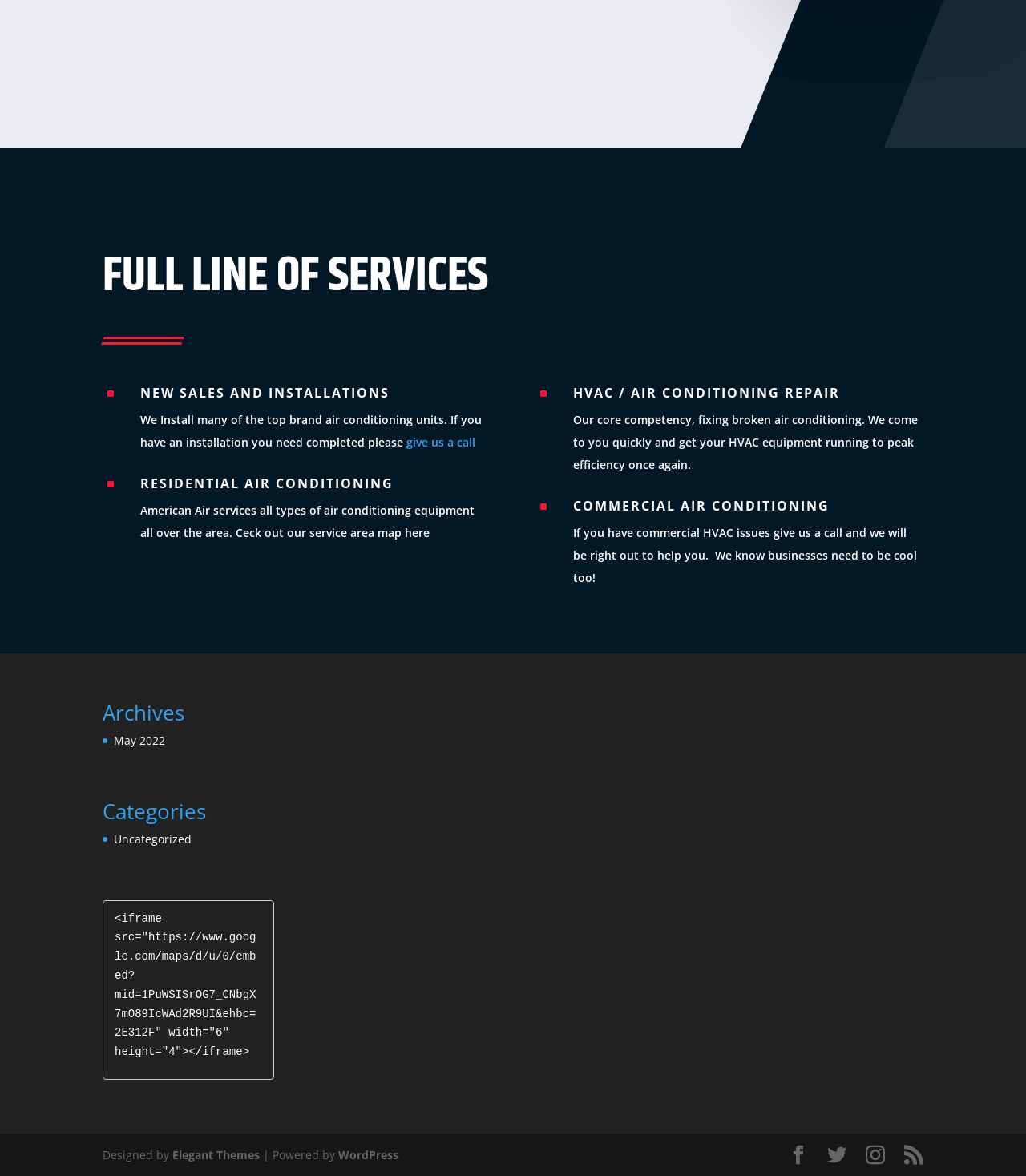Could you indicate the bounding box coordinates of the region to click in order to complete this instruction: "Contact us through 'Elegant Themes'".

[0.168, 0.975, 0.253, 0.988]